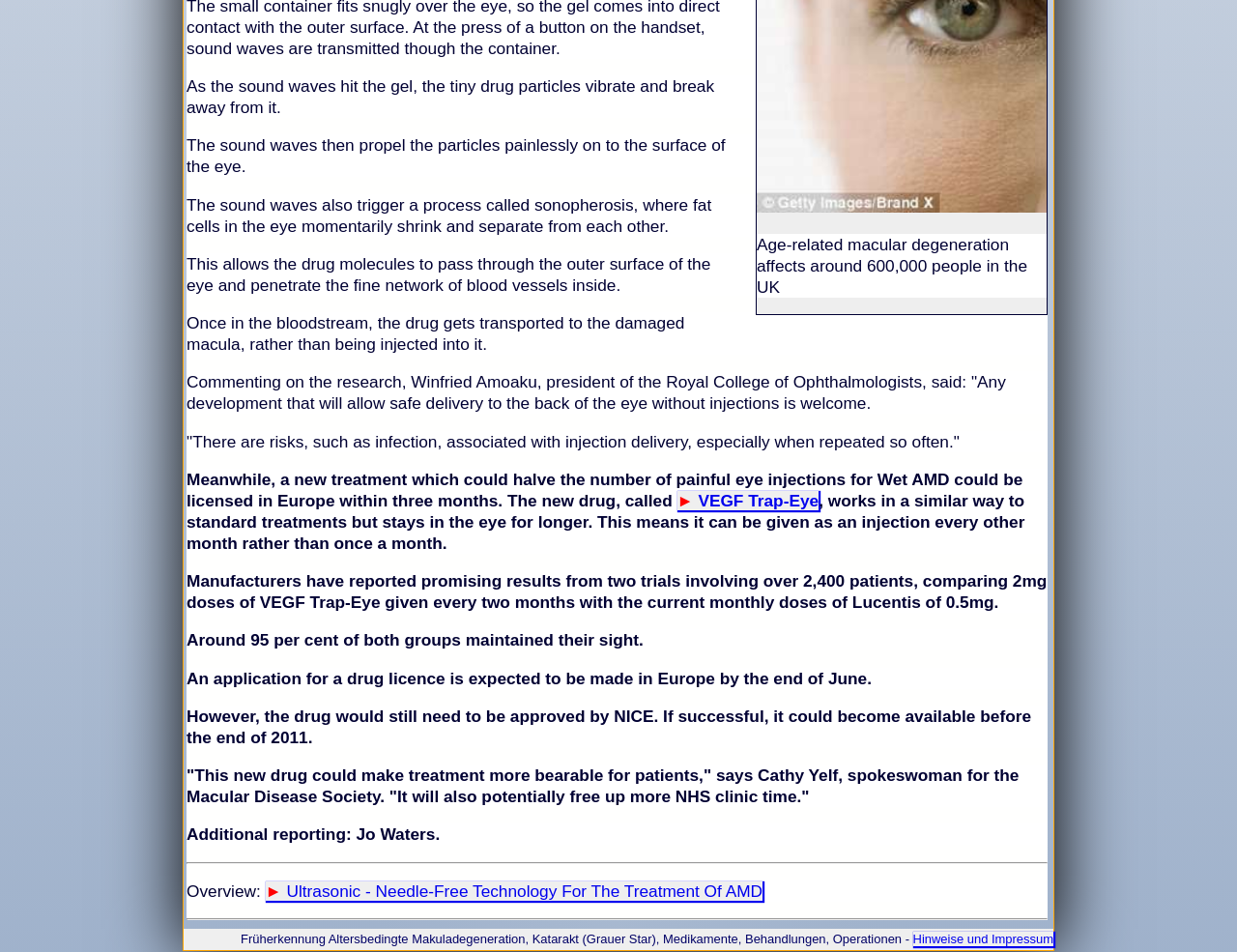Examine the image and give a thorough answer to the following question:
What is the name of the organization whose spokeswoman says the new drug could make treatment more bearable for patients?

The answer can be found in the StaticText element that quotes Cathy Yelf, spokeswoman for the Macular Disease Society, saying 'This new drug could make treatment more bearable for patients'.